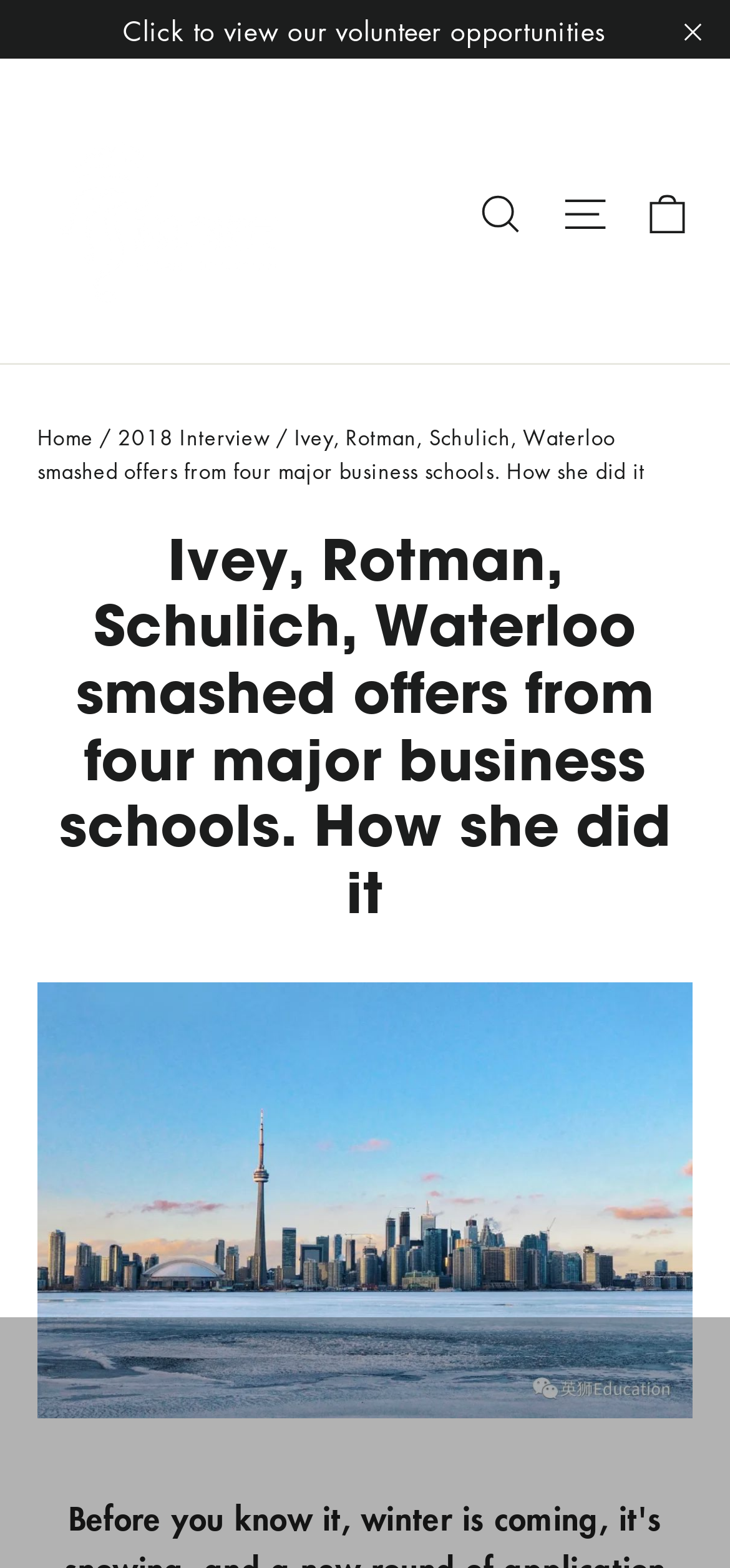What is the purpose of the 'Subscribe' button?
Answer the question in a detailed and comprehensive manner.

The purpose of the 'Subscribe' button is to enter an email address, as indicated by the text 'ENTER YOUR EMAIL' next to the button on the webpage.